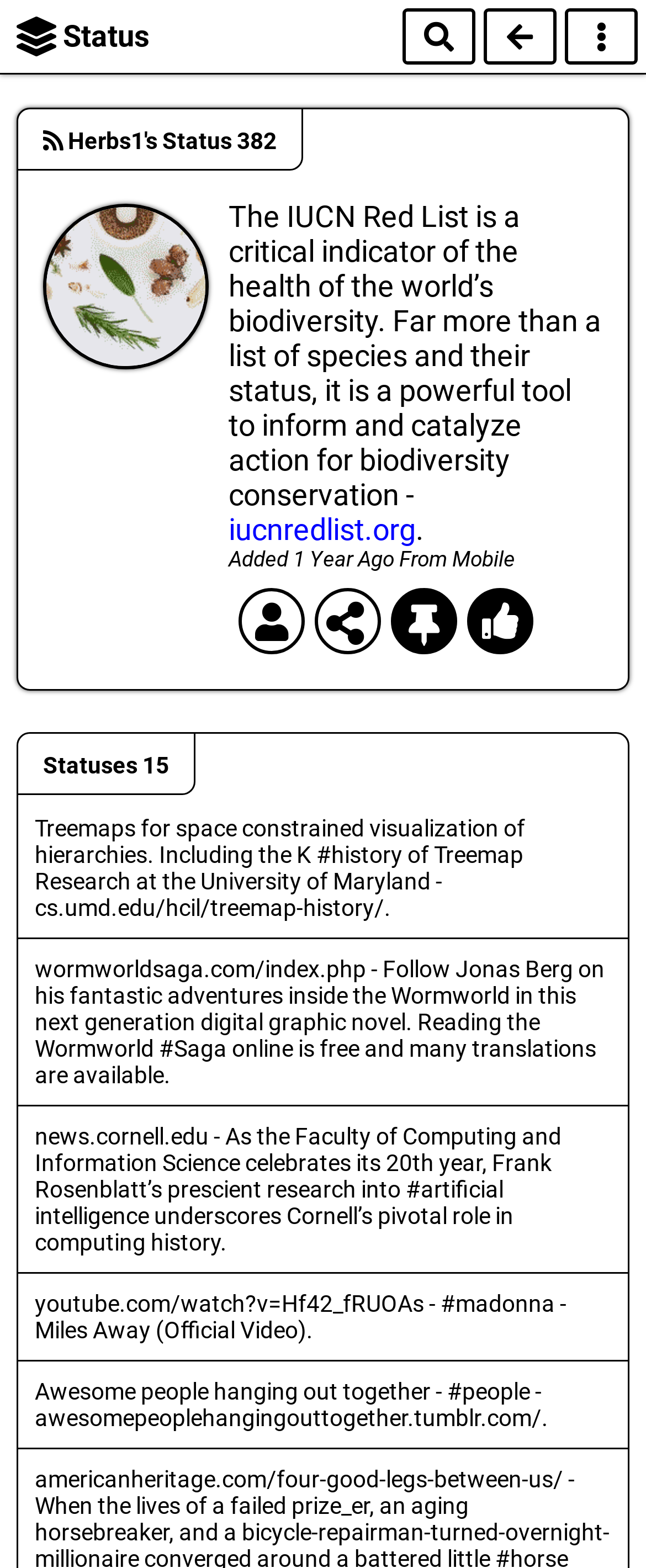Please identify the bounding box coordinates of where to click in order to follow the instruction: "Watch the official video of Madonna - Miles Away".

[0.054, 0.823, 0.877, 0.857]